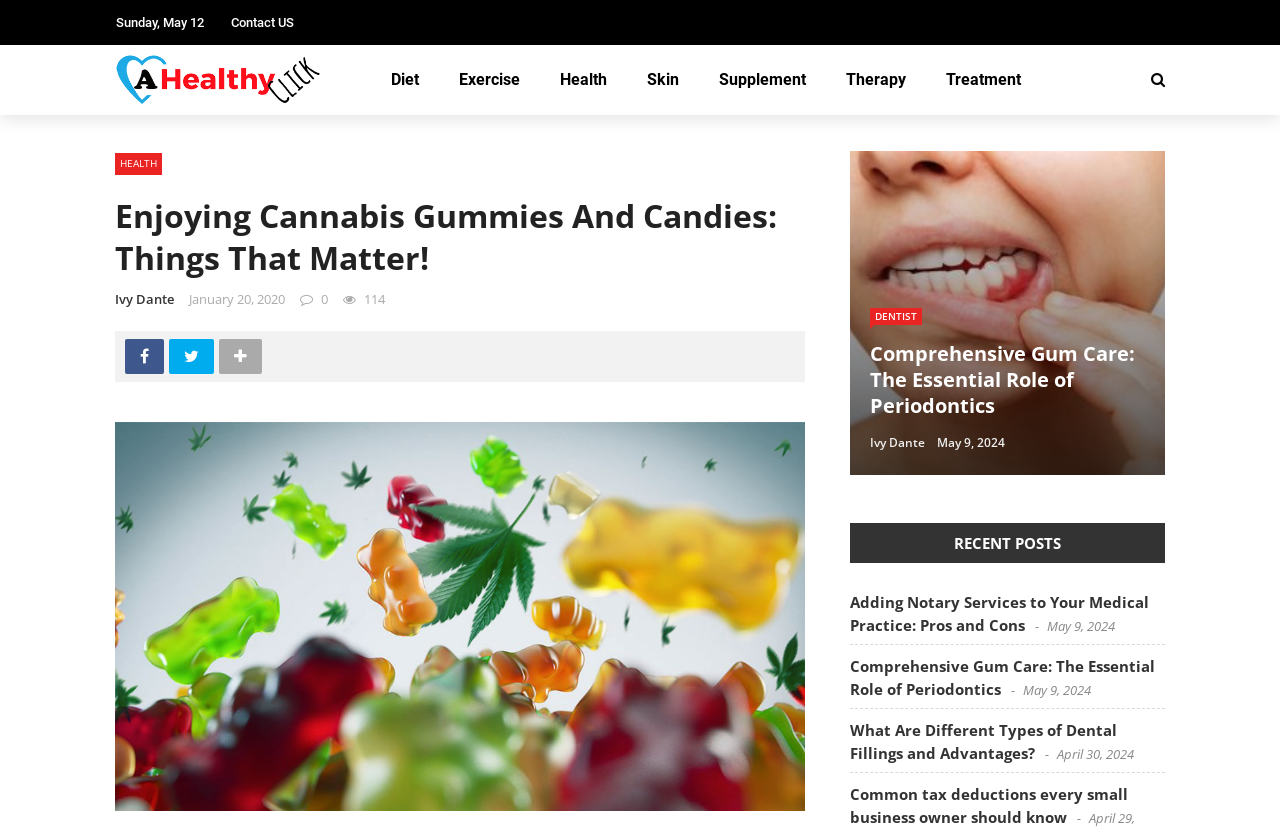What is the title of the second post? Look at the image and give a one-word or short phrase answer.

Adding Notary Services to Your Medical Practice: Pros and Cons